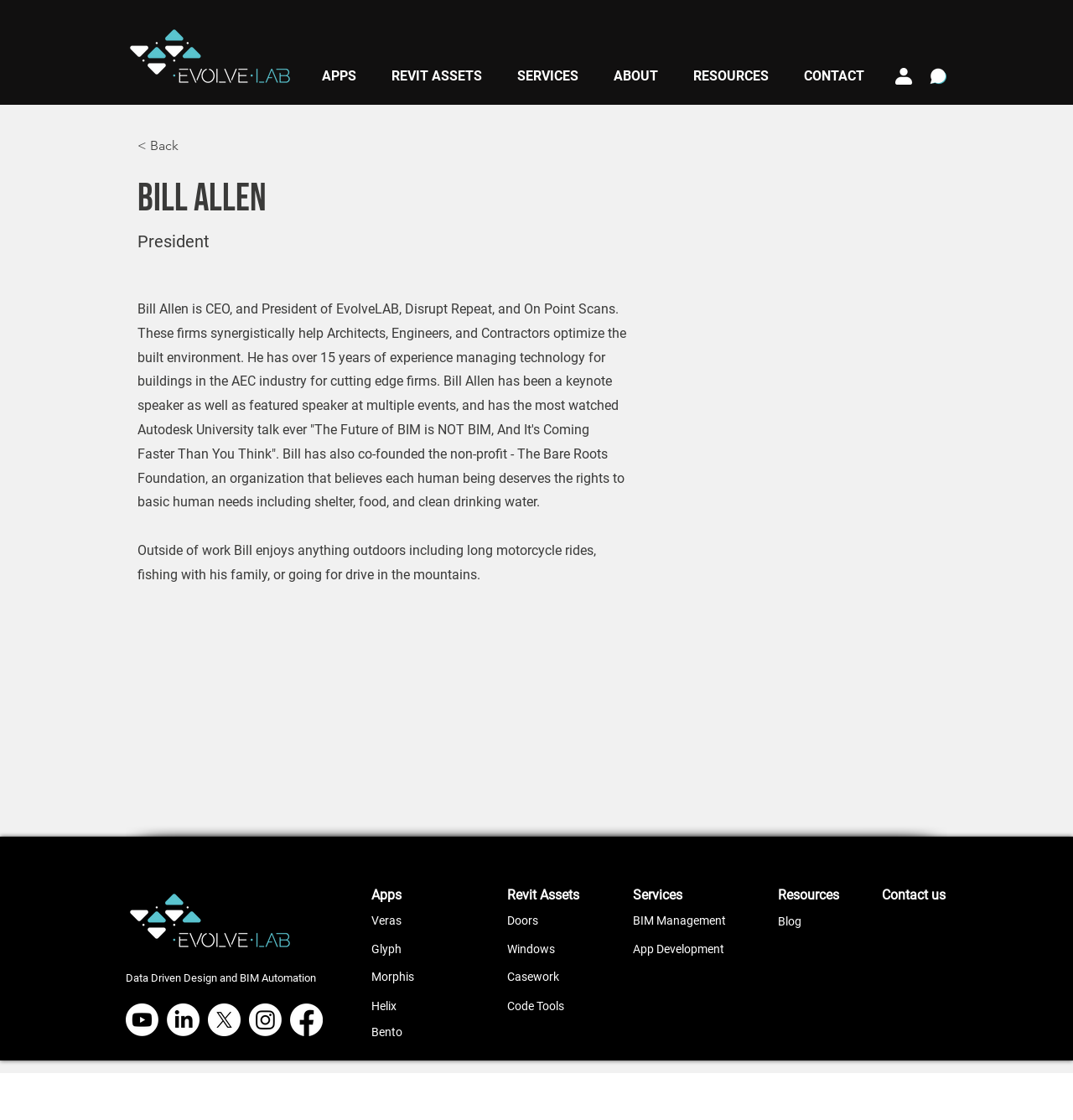What is the name of the company that made this website? Observe the screenshot and provide a one-word or short phrase answer.

VP Creative Agency